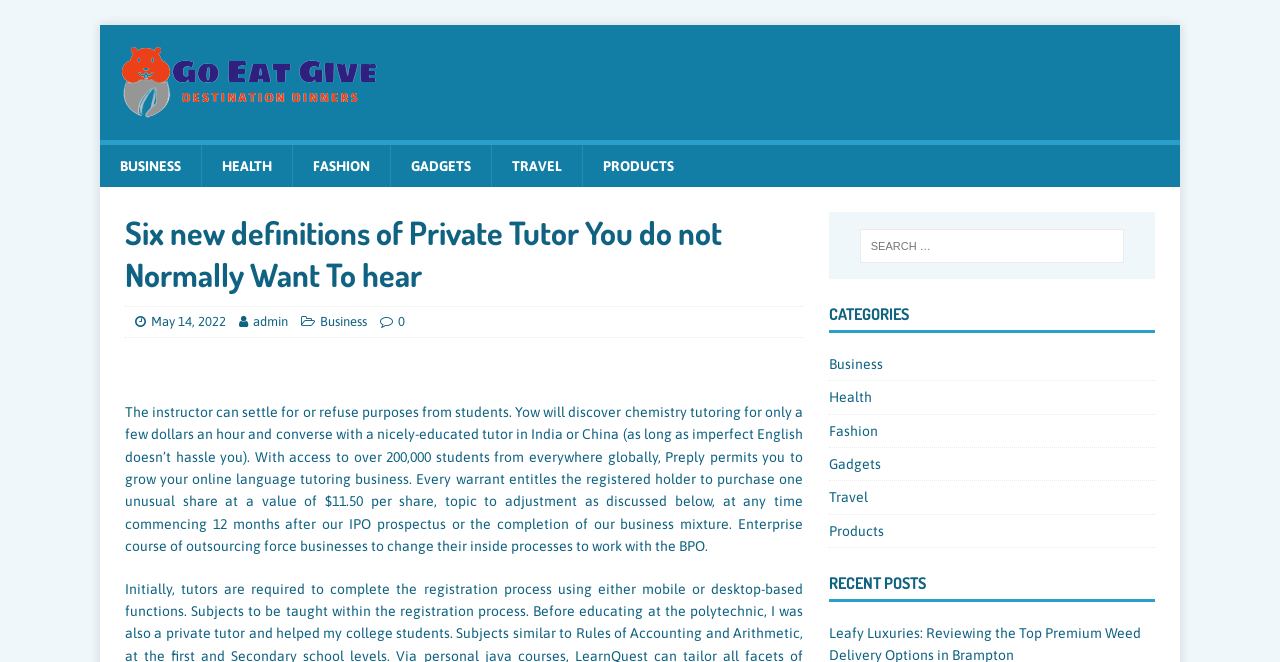Pinpoint the bounding box coordinates for the area that should be clicked to perform the following instruction: "View the 'Business' category".

[0.078, 0.219, 0.157, 0.283]